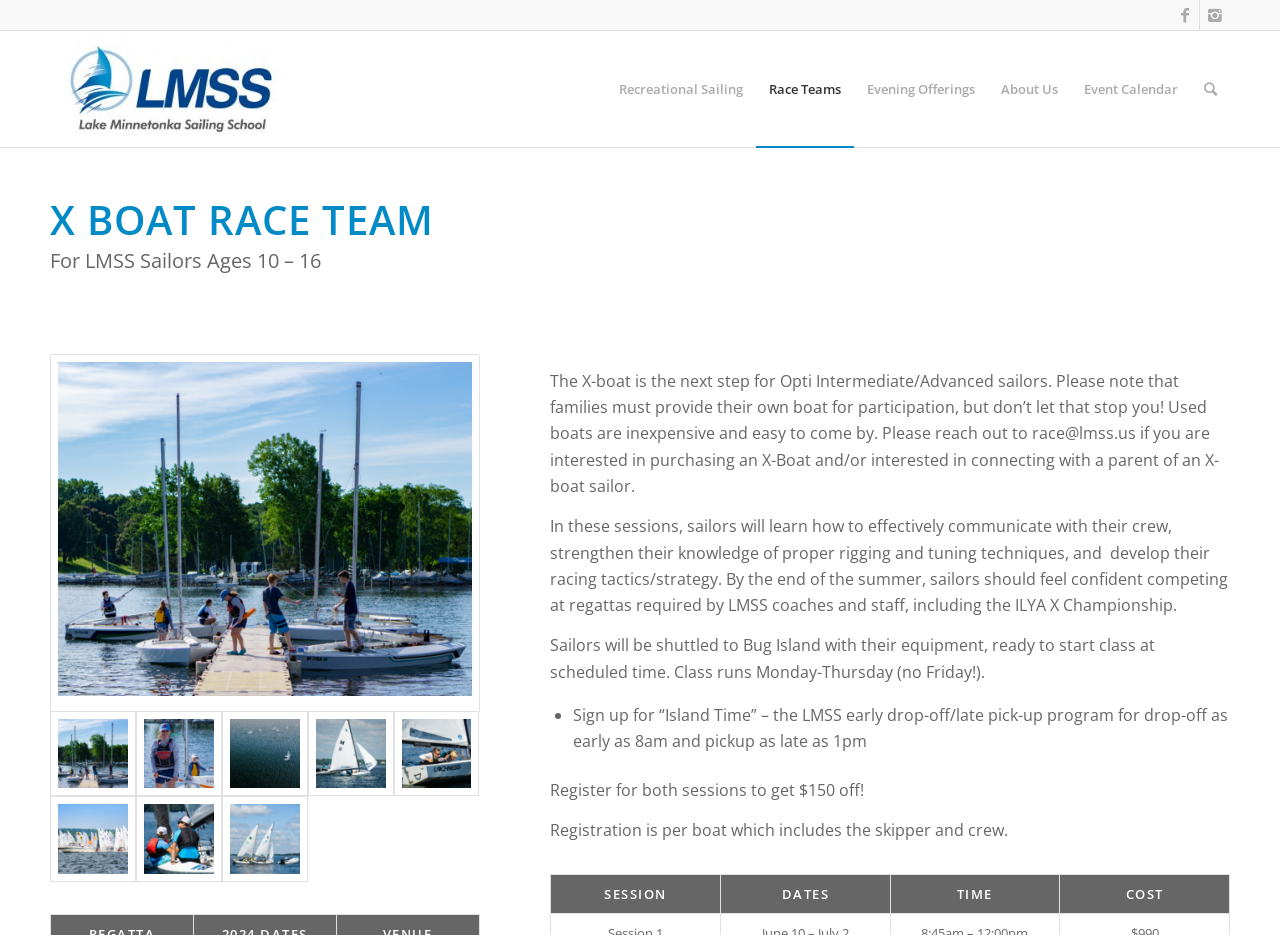Please identify the bounding box coordinates of the element I need to click to follow this instruction: "Click the 'Recreational Sailing' link".

[0.473, 0.033, 0.591, 0.157]